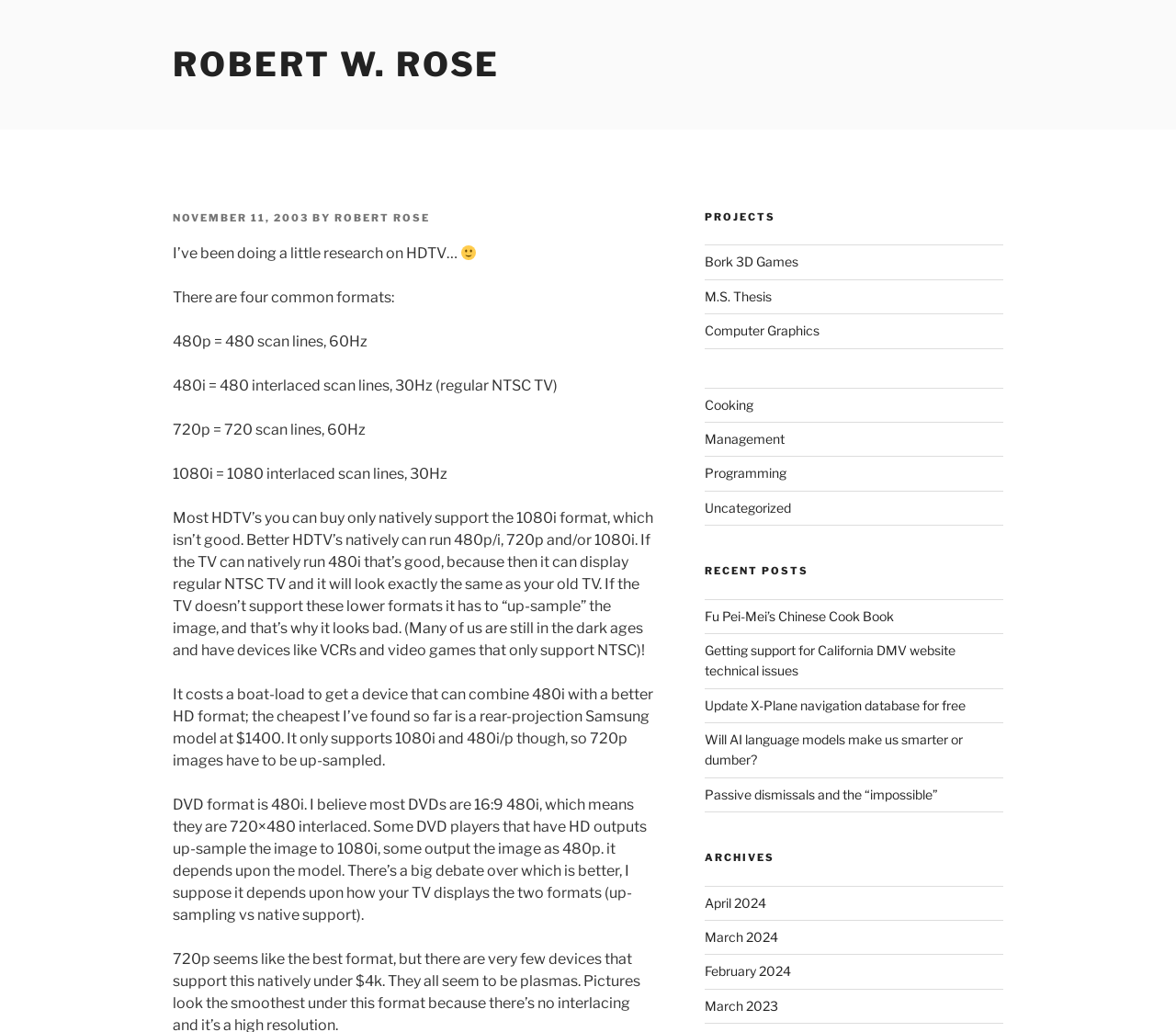Provide your answer to the question using just one word or phrase: How many links are under 'PROJECTS'?

3